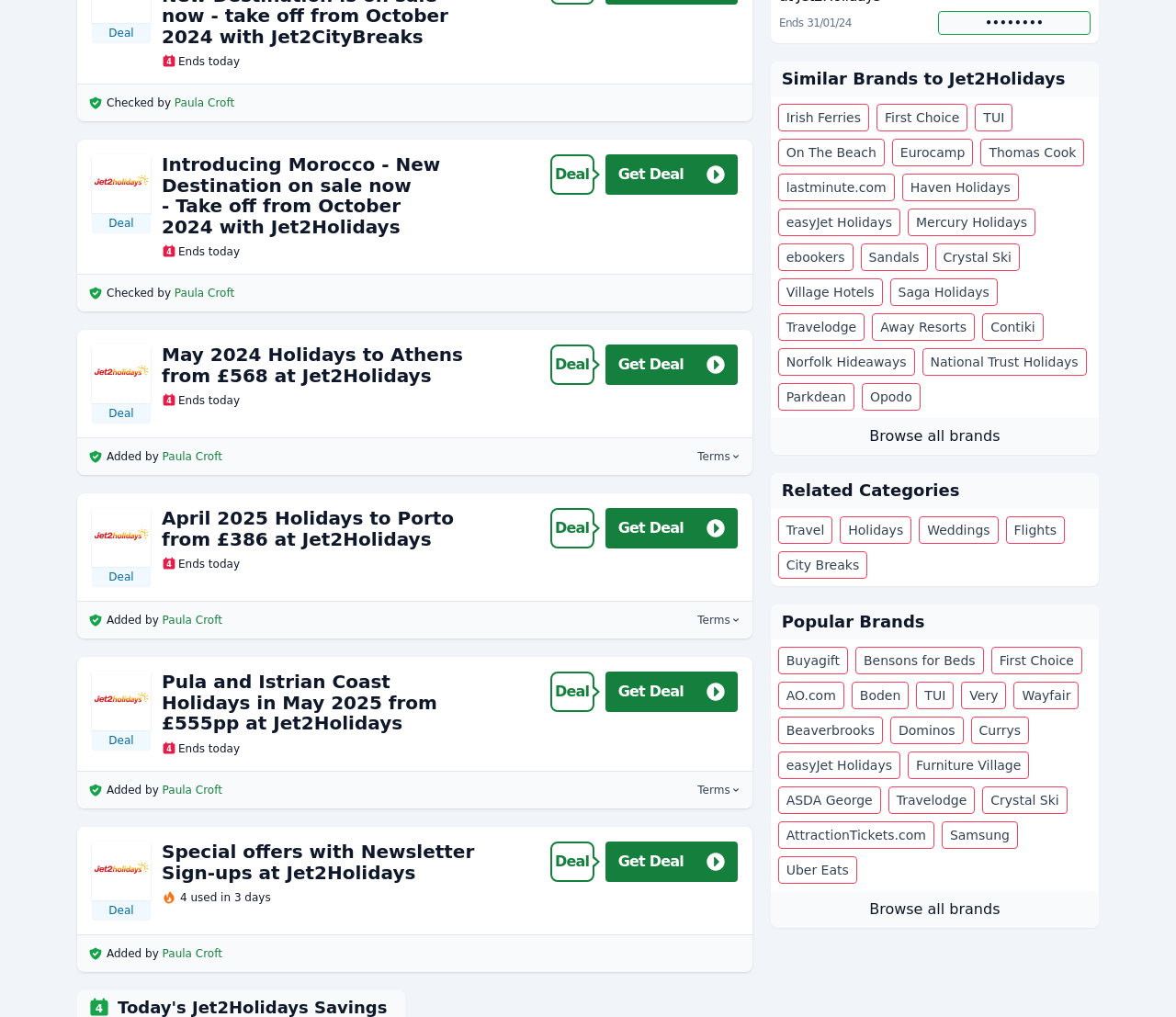Please identify the bounding box coordinates for the region that you need to click to follow this instruction: "View Terms".

[0.593, 0.442, 0.63, 0.456]